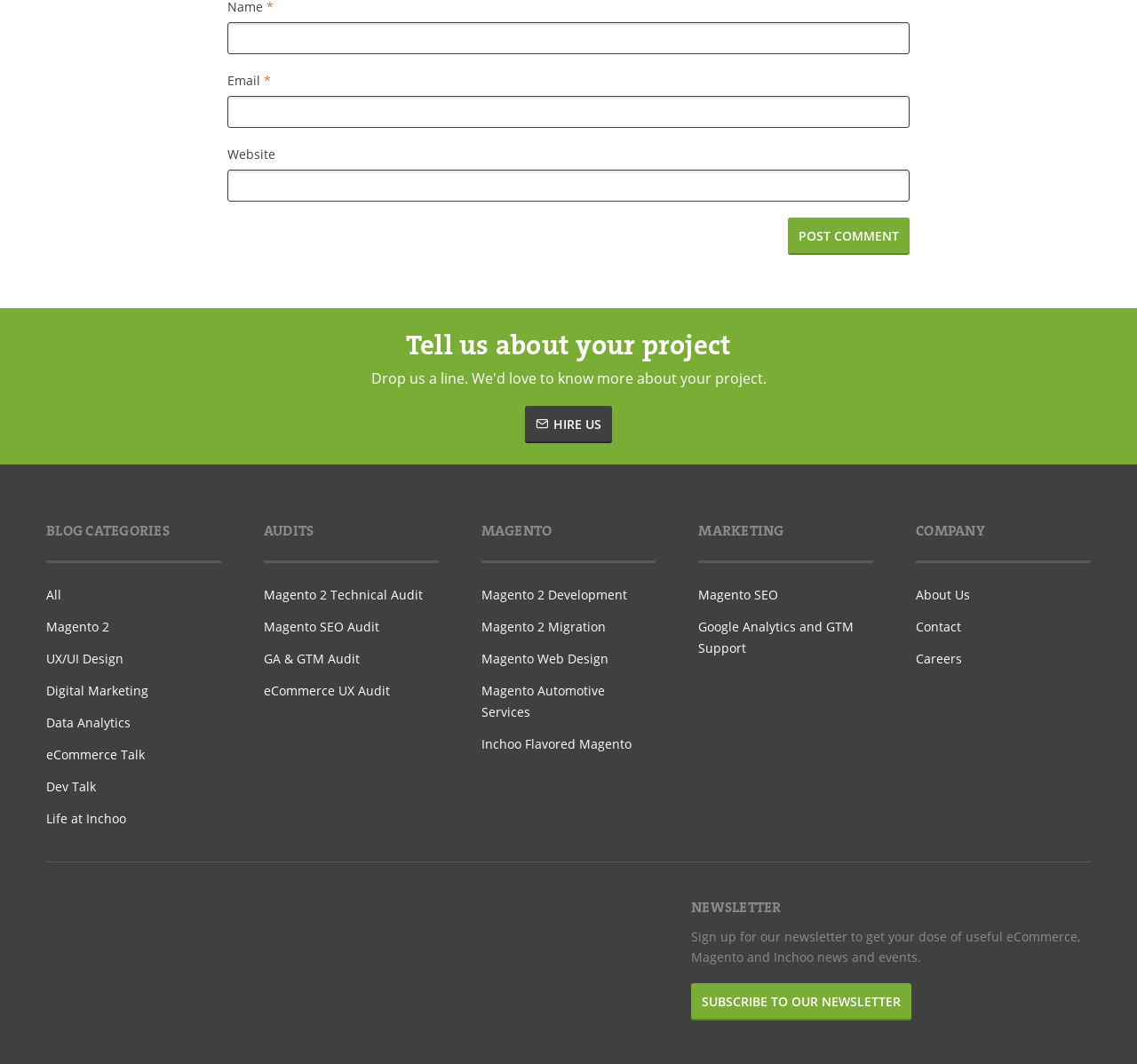Refer to the image and provide an in-depth answer to the question:
How many images are displayed at the bottom of the webpage?

At the bottom of the webpage, there are 6 images displayed: 'Adobe Solution Partner', 'Magento 2 Certificated' (three instances), 'NNG', and 'Google Partner'.